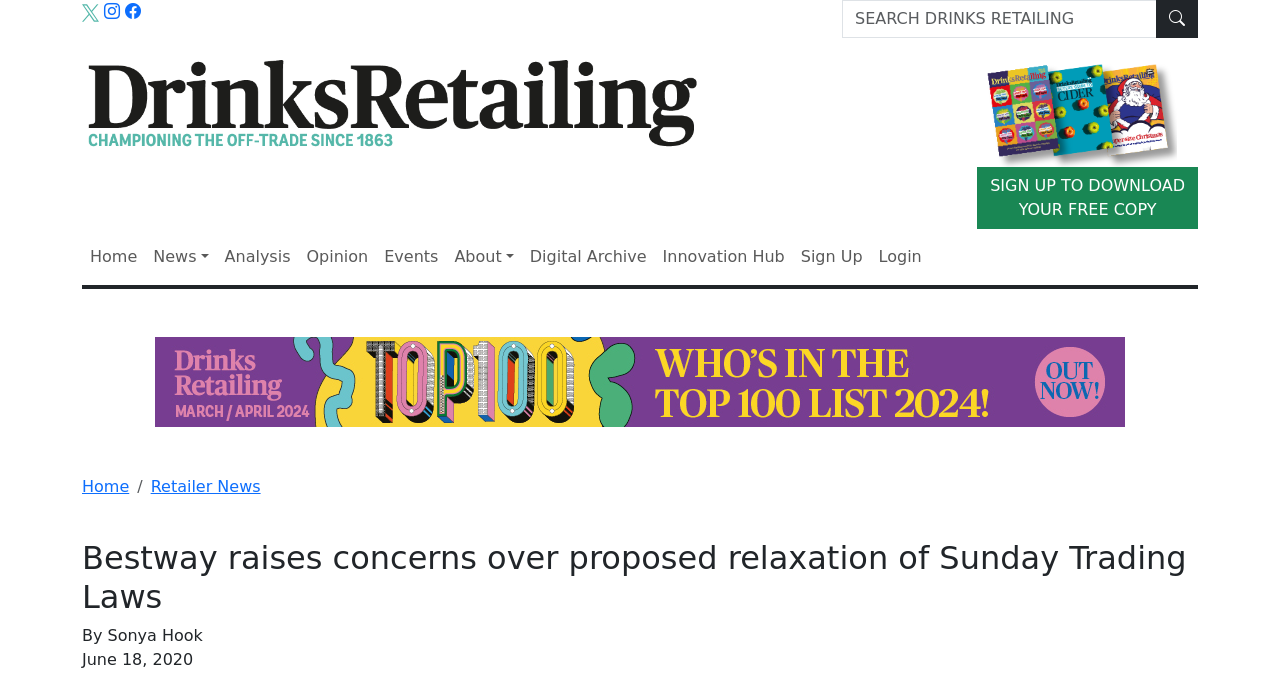Provide an in-depth caption for the elements present on the webpage.

This webpage is about an article titled "Bestway raises concerns over proposed relaxation of Sunday Trading Laws" on the Drinks Retailing website. At the top left corner, there is a logo of Drinks Retailing, accompanied by a search bar with a magnifying glass icon on the right. Below the search bar, there are several navigation links, including "Home", "News", "Analysis", "Opinion", "Events", "About", "Digital Archive", "Innovation Hub", "Sign Up", and "Login".

On the top right corner, there is a banner with a call-to-action link to download a free copy of something. Below the banner, there is a breadcrumb navigation showing the current page's location, with links to "Home" and "Retailer News".

The main article content starts with a heading that matches the title of the webpage. The article is written by Sonya Hook and was published on June 18, 2020. There is no clear indication of the article's content, but it appears to be related to Bestway Wholesale's concerns about proposed changes to Sunday Trading Laws.

There are several icons and images scattered throughout the webpage, including a Facebook icon, a Twitter icon, and an image related to the article's content. However, the exact nature of these images is unclear.